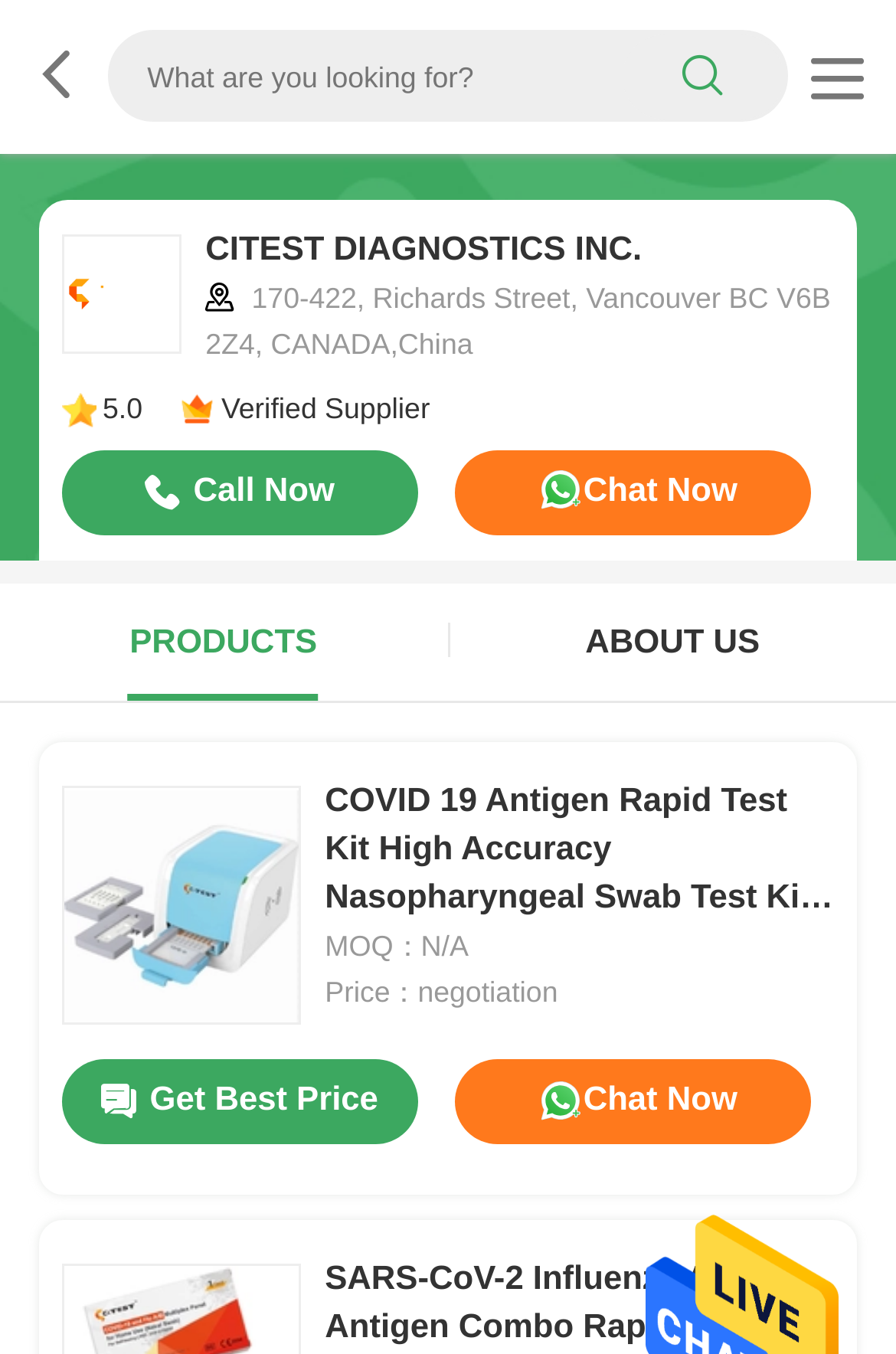Identify the bounding box coordinates of the region that needs to be clicked to carry out this instruction: "Go to the next post". Provide these coordinates as four float numbers ranging from 0 to 1, i.e., [left, top, right, bottom].

None